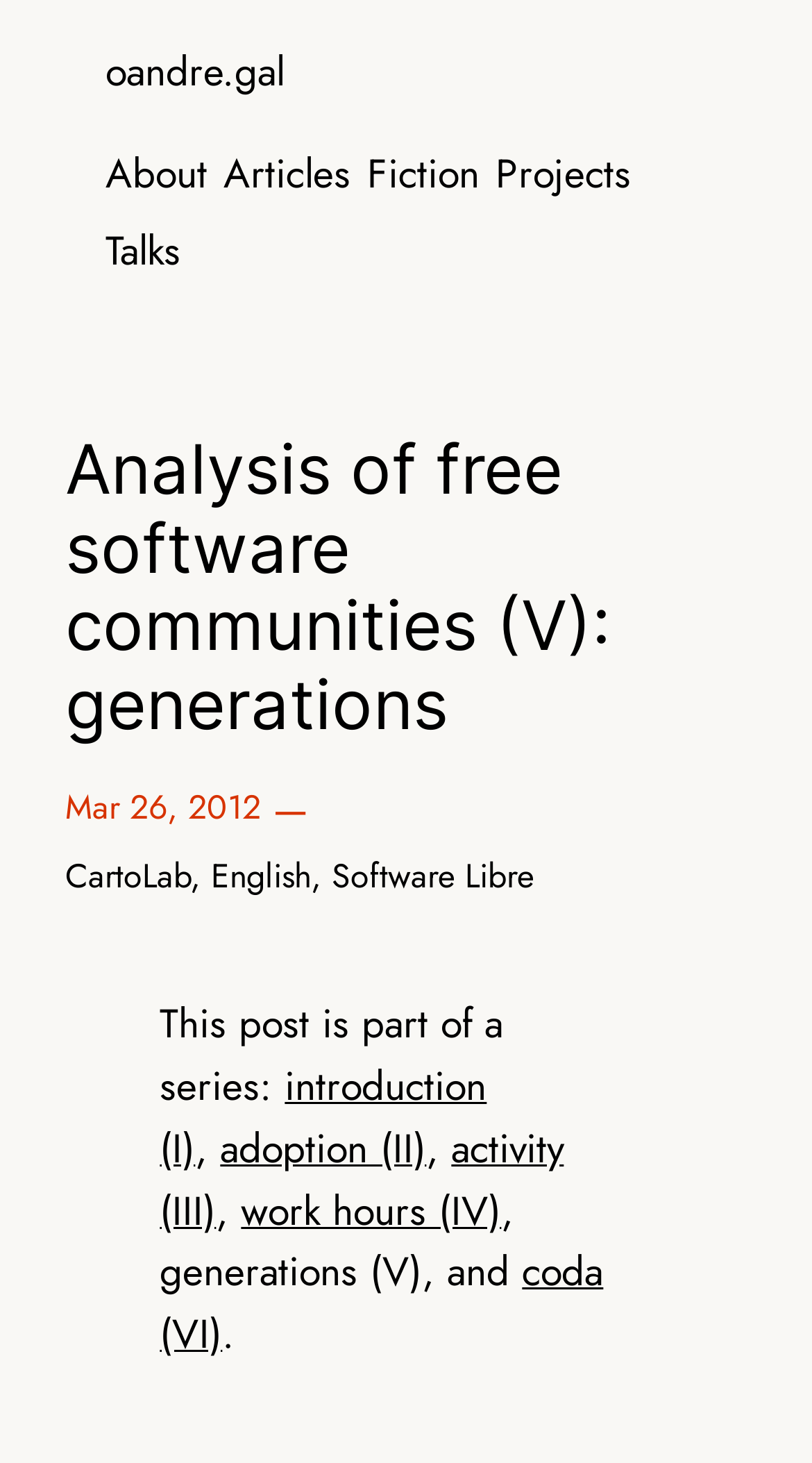How many top developers are mentioned?
Please use the visual content to give a single word or phrase answer.

3